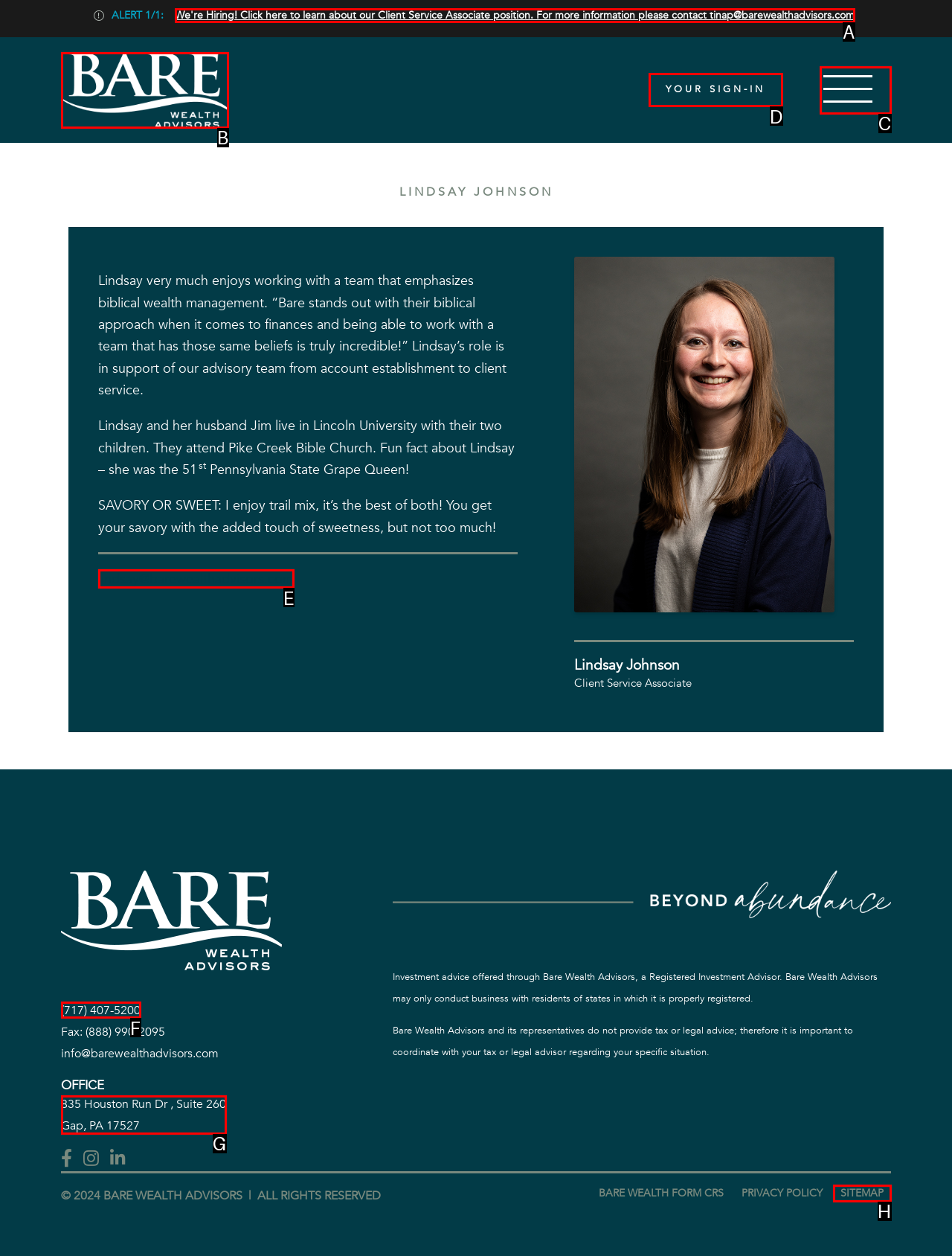Choose the HTML element that needs to be clicked for the given task: Click on 'We're Hiring!' to learn about the Client Service Associate position Respond by giving the letter of the chosen option.

A